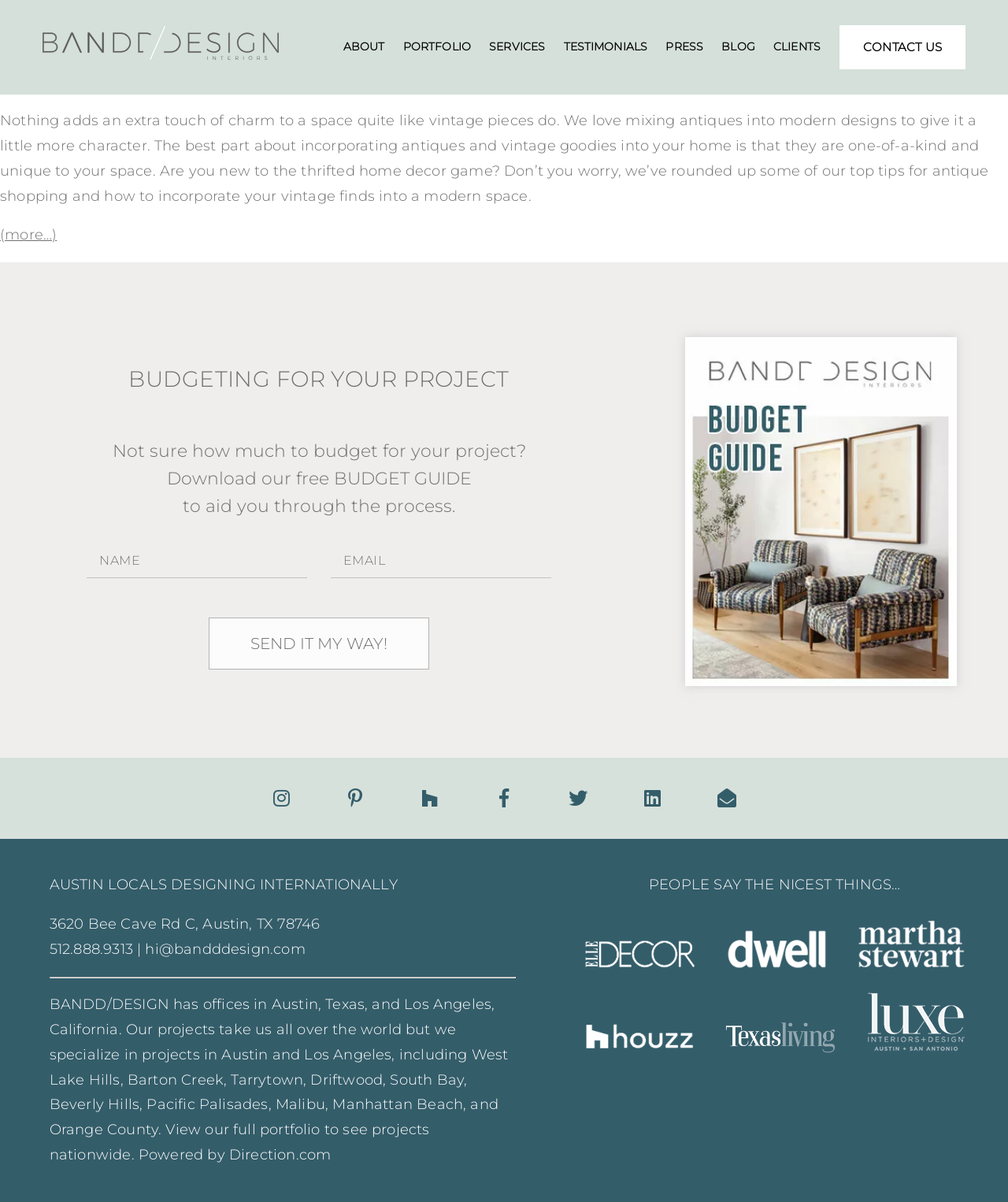Please identify the bounding box coordinates of the clickable area that will fulfill the following instruction: "Download the free BUDGET GUIDE". The coordinates should be in the format of four float numbers between 0 and 1, i.e., [left, top, right, bottom].

[0.165, 0.389, 0.468, 0.407]